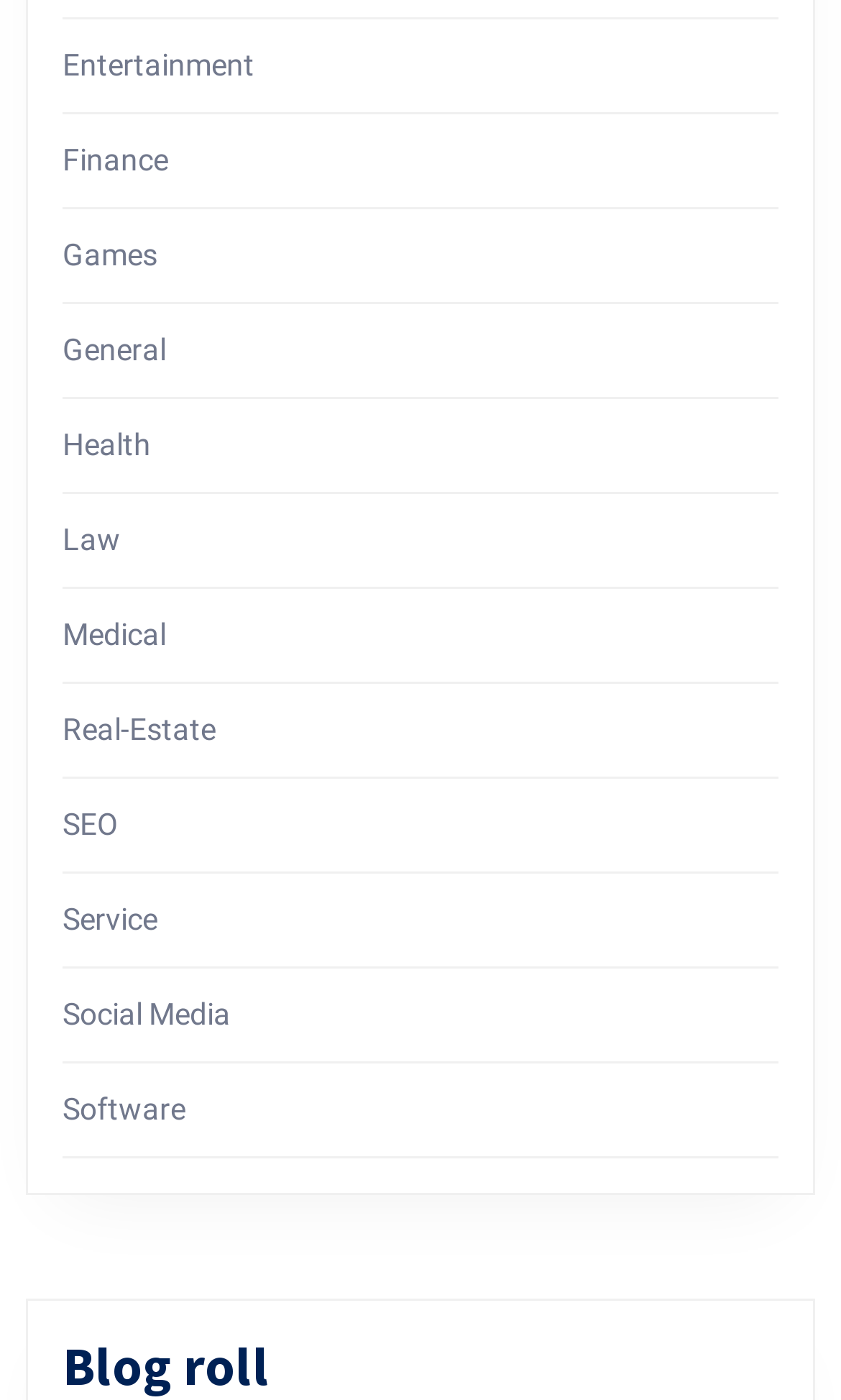Could you provide the bounding box coordinates for the portion of the screen to click to complete this instruction: "Learn about Health"?

[0.074, 0.305, 0.179, 0.33]